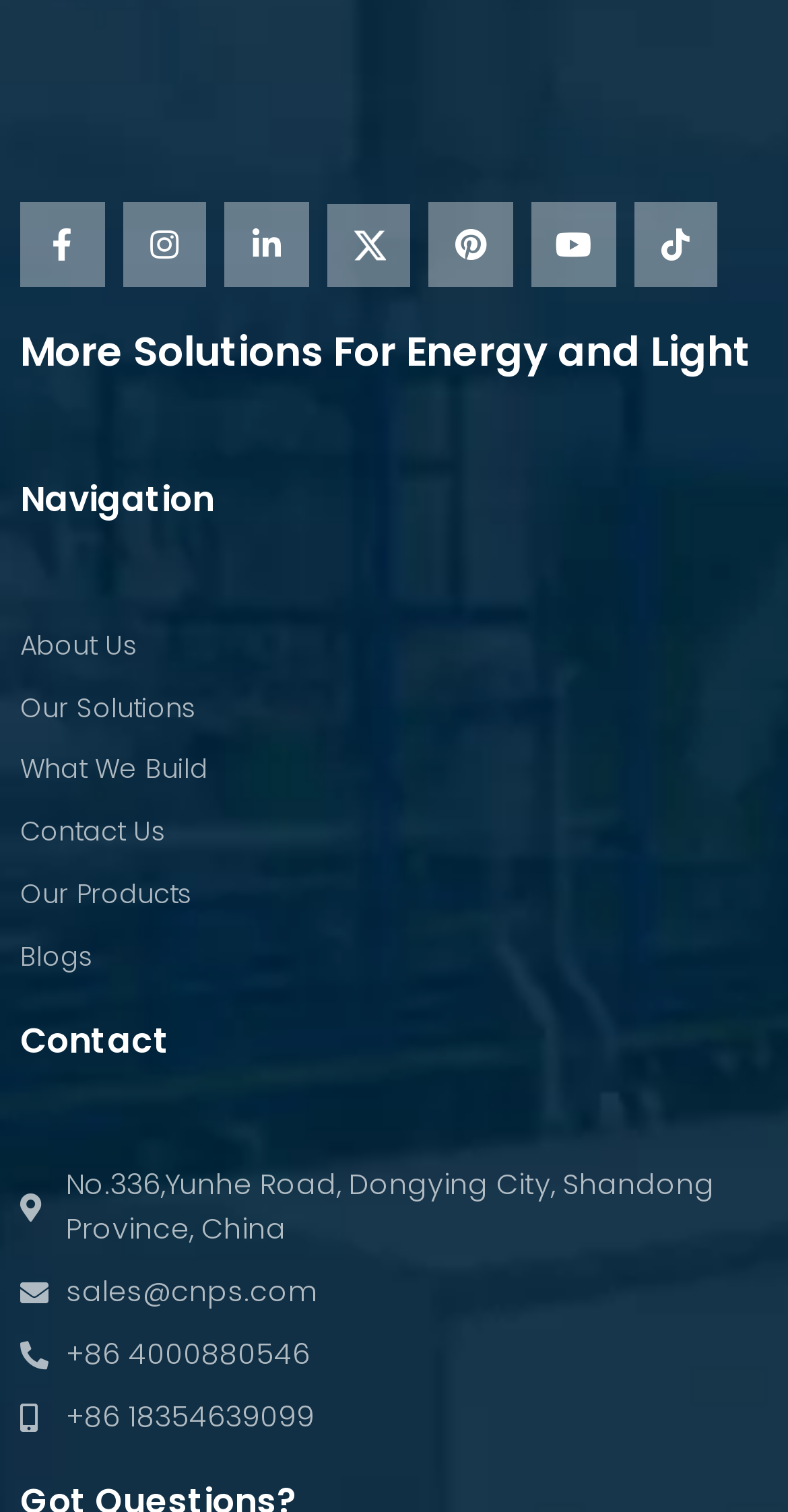Provide the bounding box coordinates of the HTML element described by the text: "Get started cycling".

None